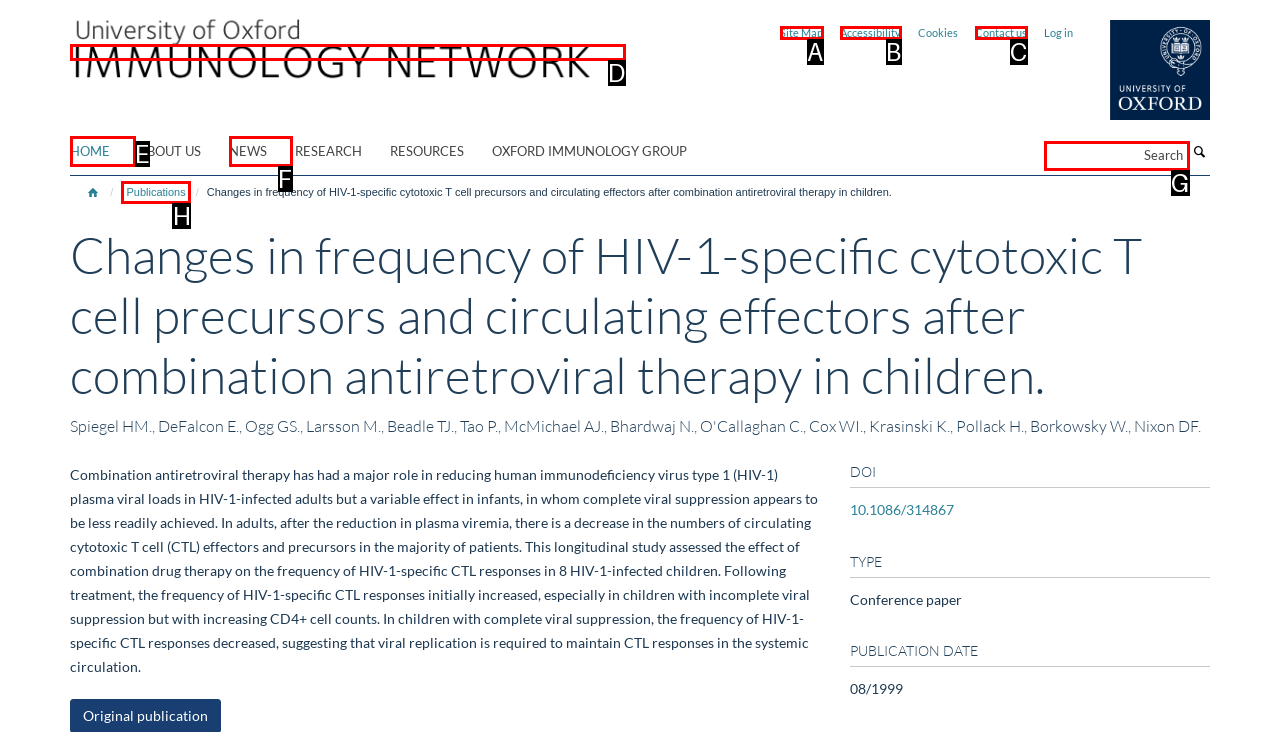Identify the HTML element that corresponds to the following description: parent_node: Search name="SearchableText" placeholder="Search" Provide the letter of the best matching option.

G